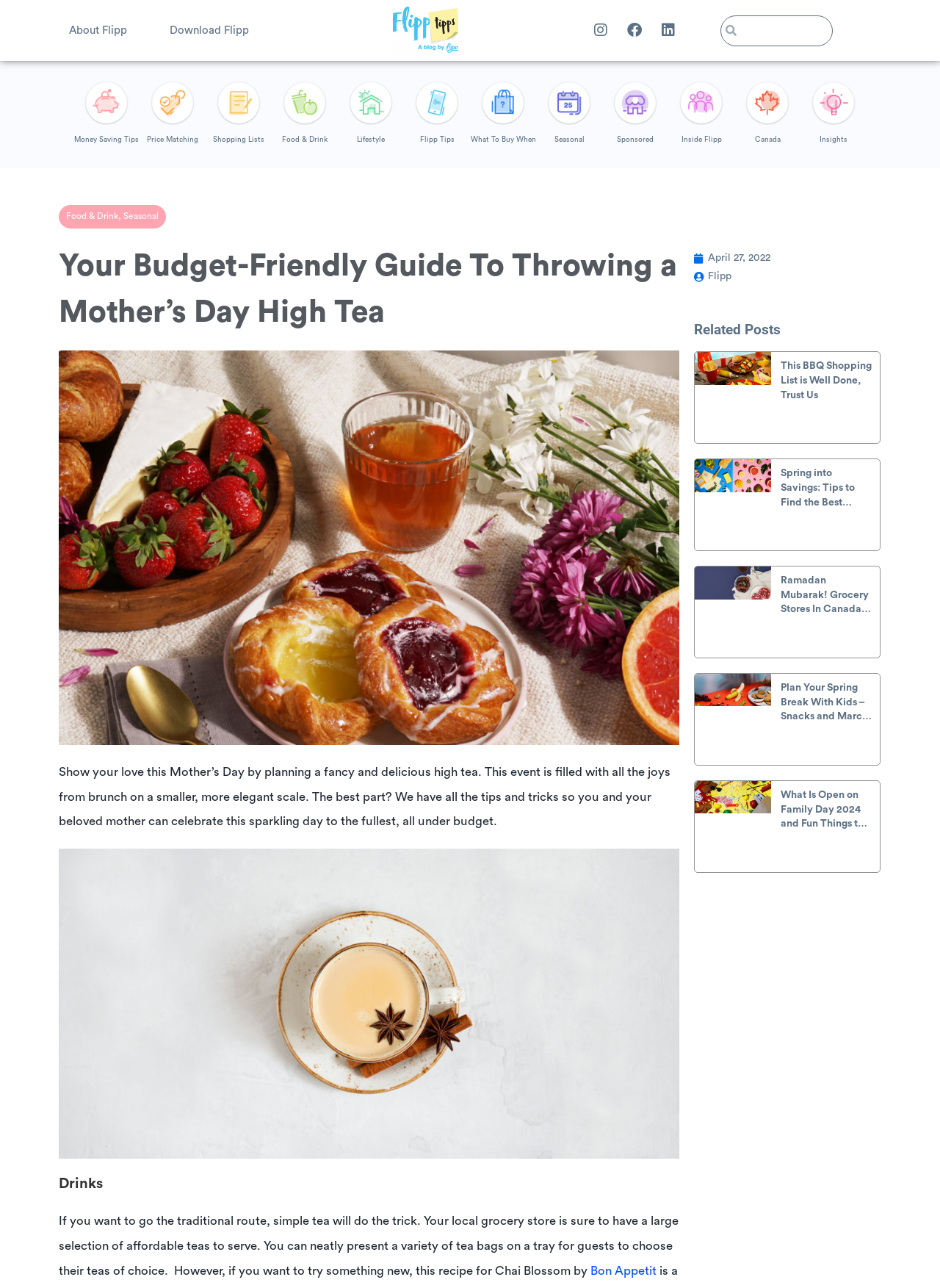Answer the question below with a single word or a brief phrase: 
What is the tone of the article?

Informative and helpful